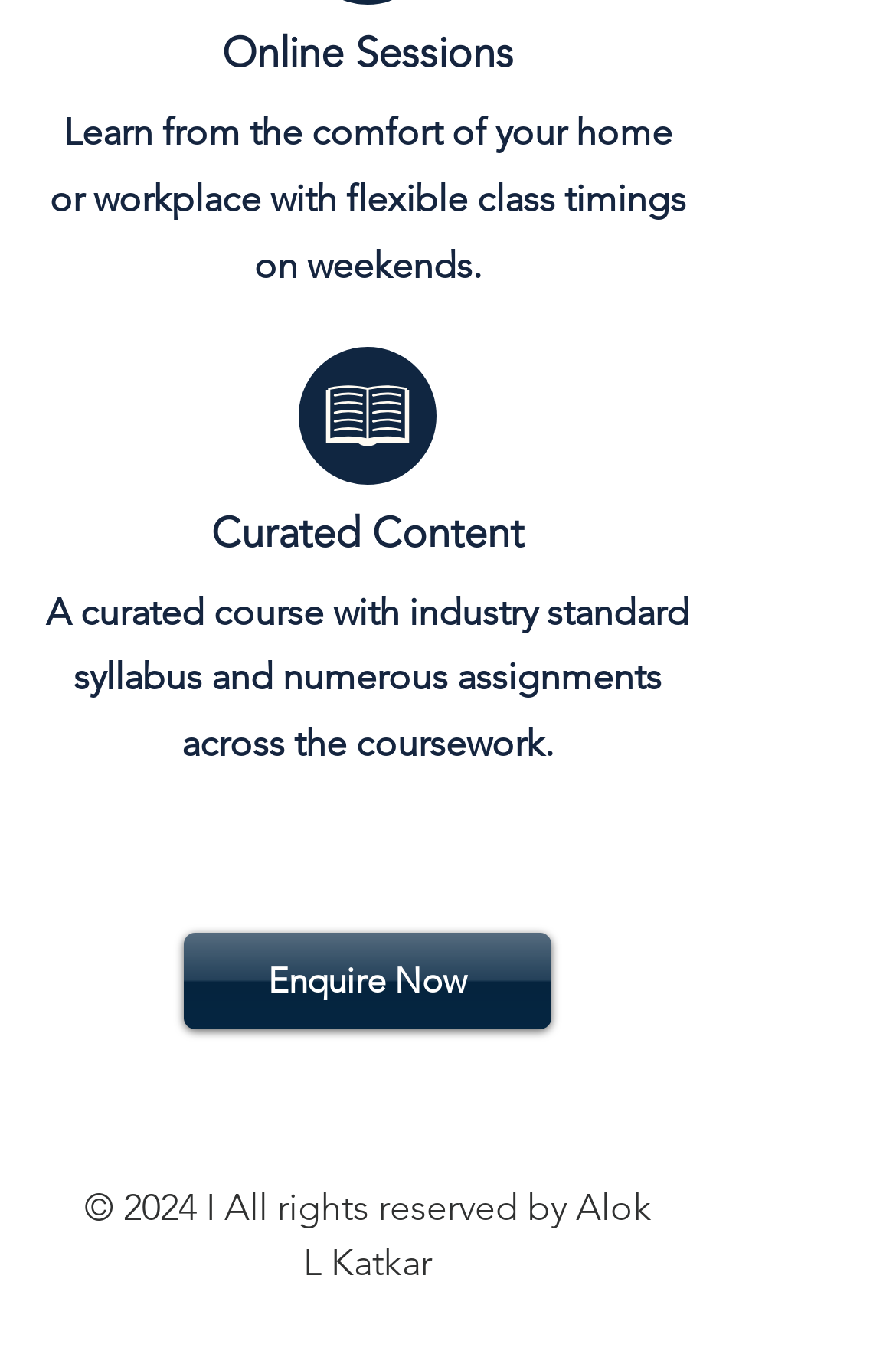Determine the bounding box coordinates of the UI element described by: "Enquire Now".

[0.205, 0.682, 0.615, 0.753]